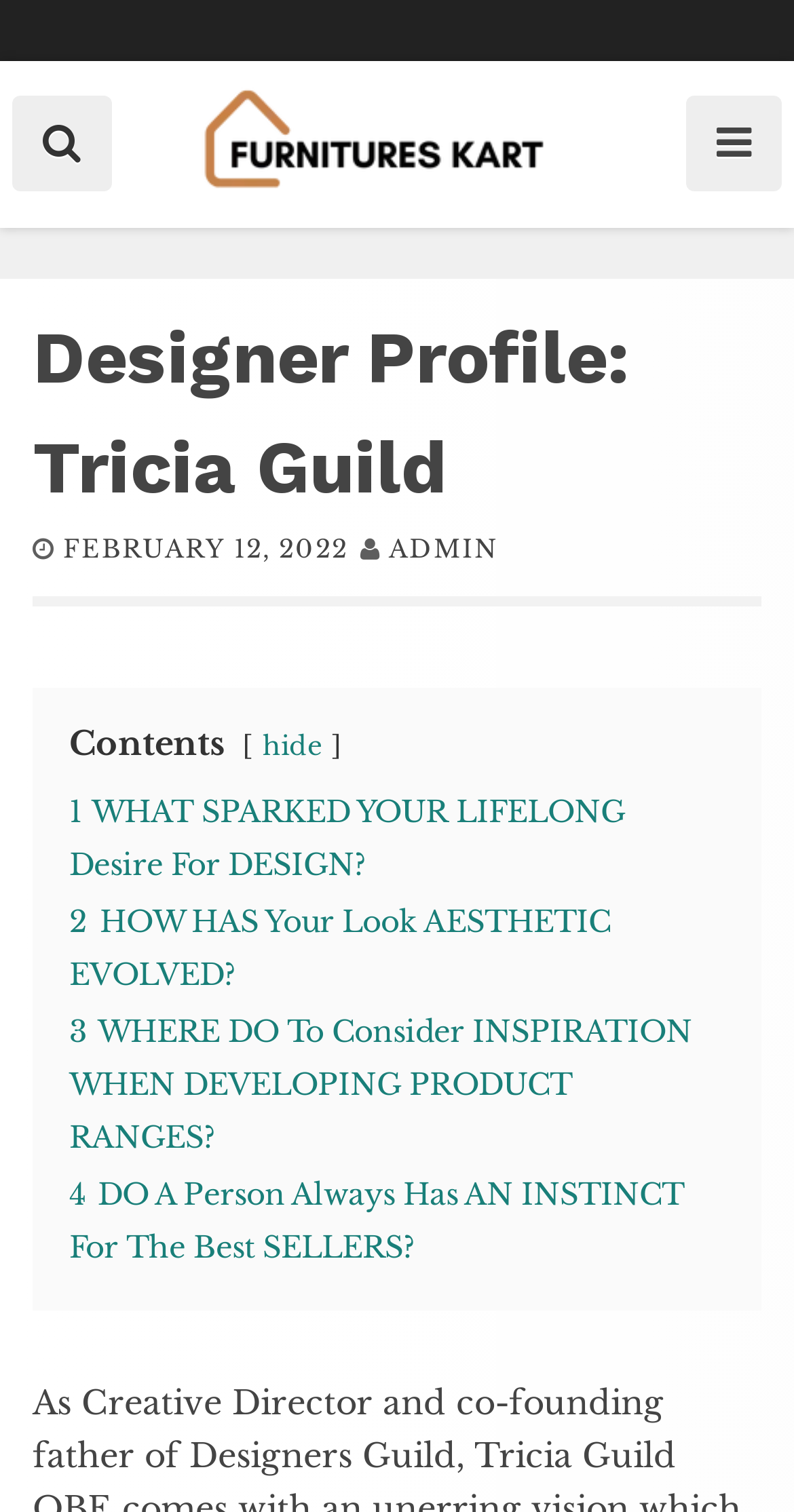How many buttons are there in the top section?
Refer to the screenshot and respond with a concise word or phrase.

2